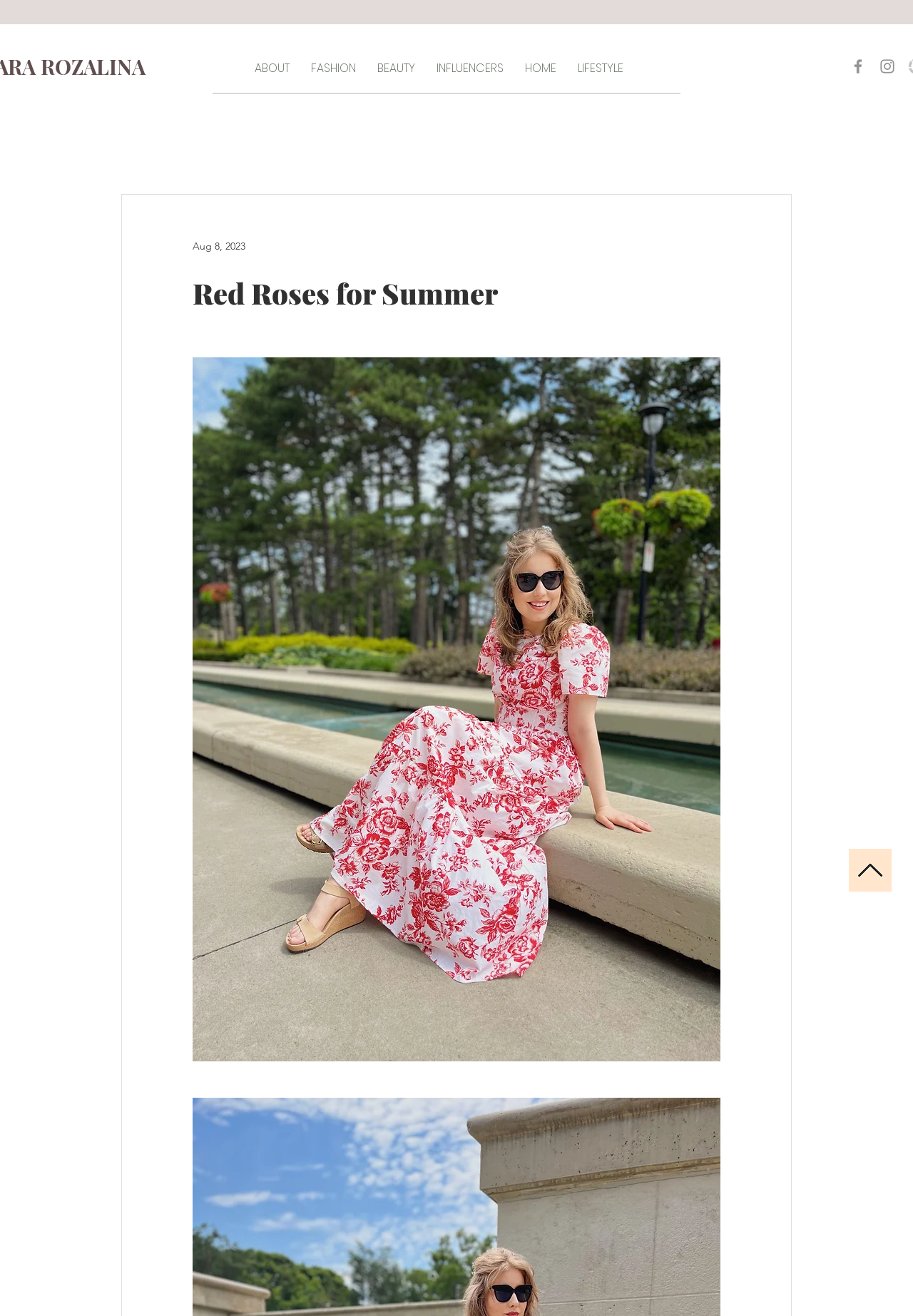Find the coordinates for the bounding box of the element with this description: "aria-label="Grey Instagram Icon"".

[0.962, 0.043, 0.982, 0.057]